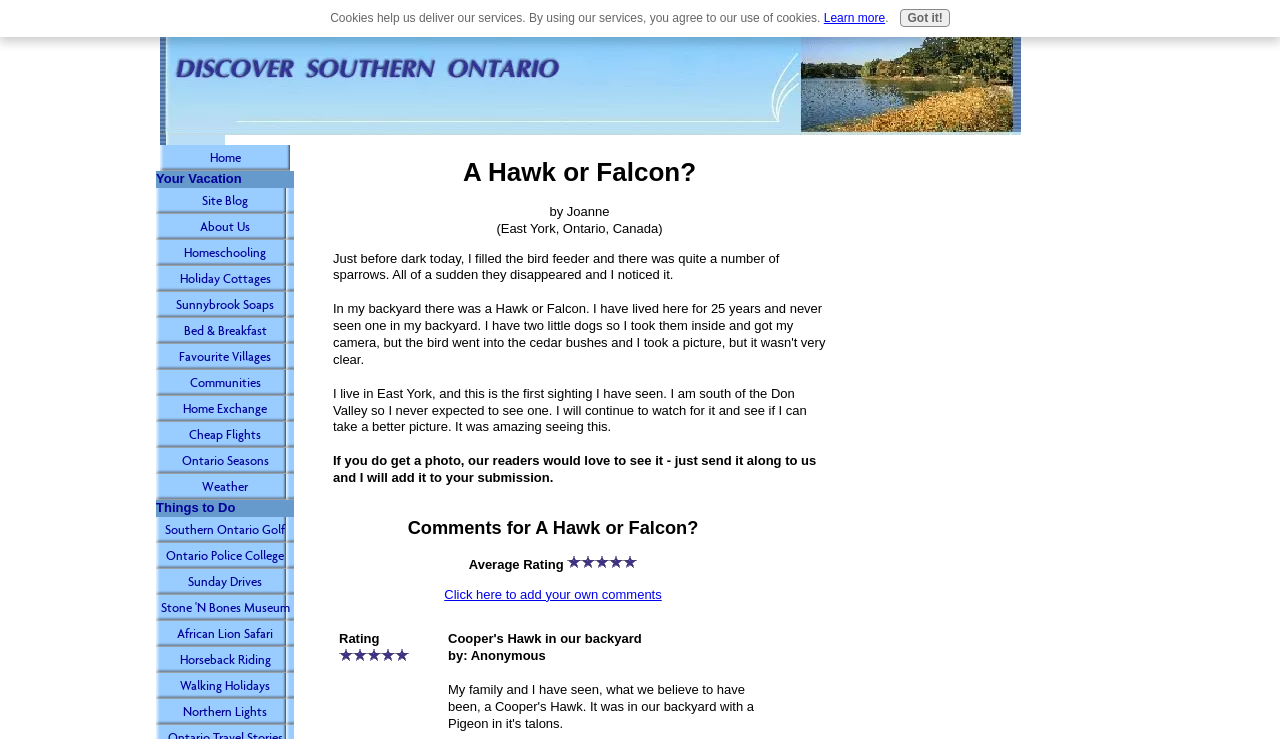What type of content is available on the website?
With the help of the image, please provide a detailed response to the question.

The type of content available on the website can be determined by looking at the links on the left side of the page, which include 'Your Vacation', 'Holiday Cottages', 'Bed & Breakfast', and 'Things to Do', indicating that the website is related to vacation and travel.